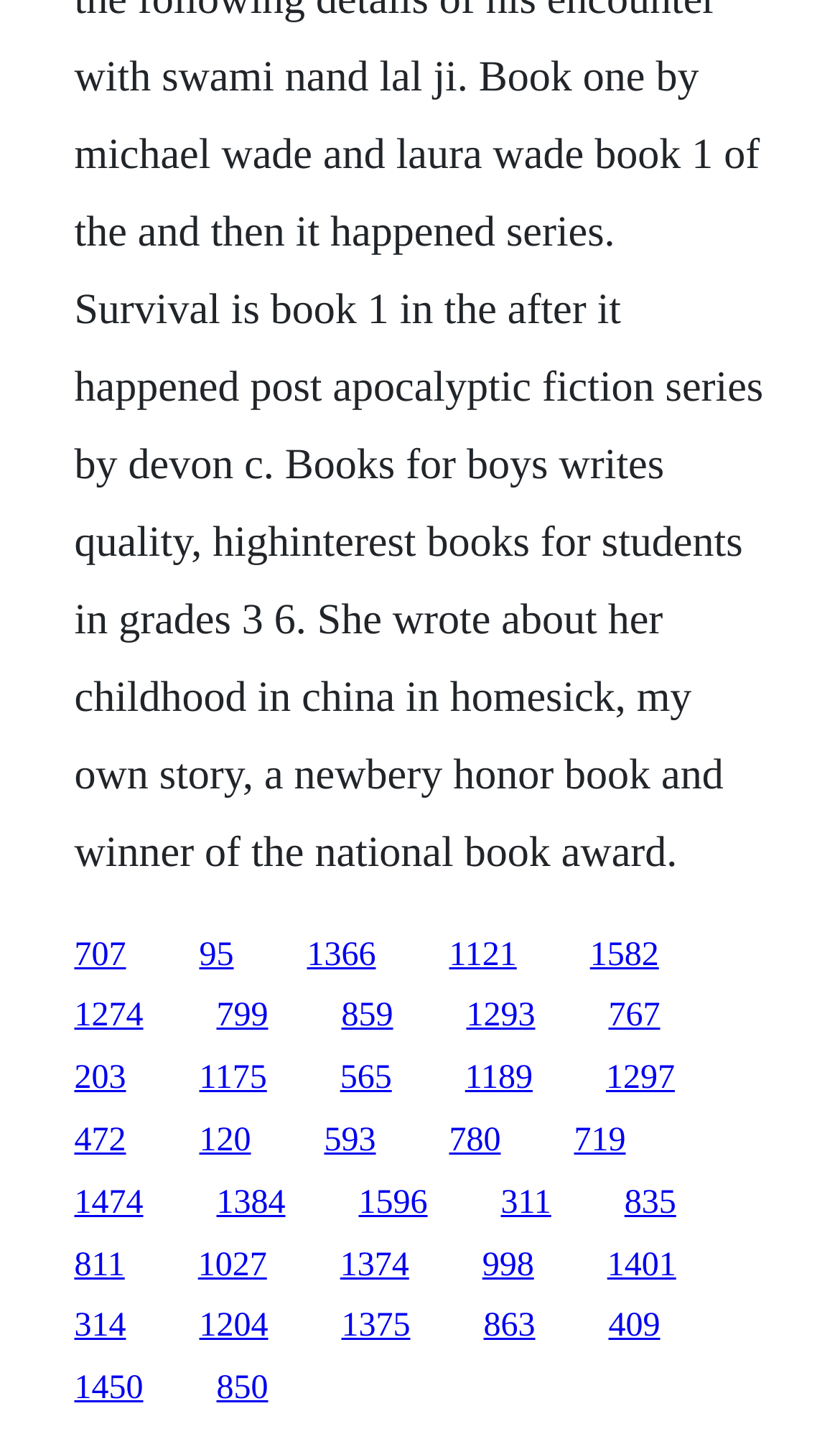Respond with a single word or phrase to the following question: What is the vertical position of the first link?

0.651